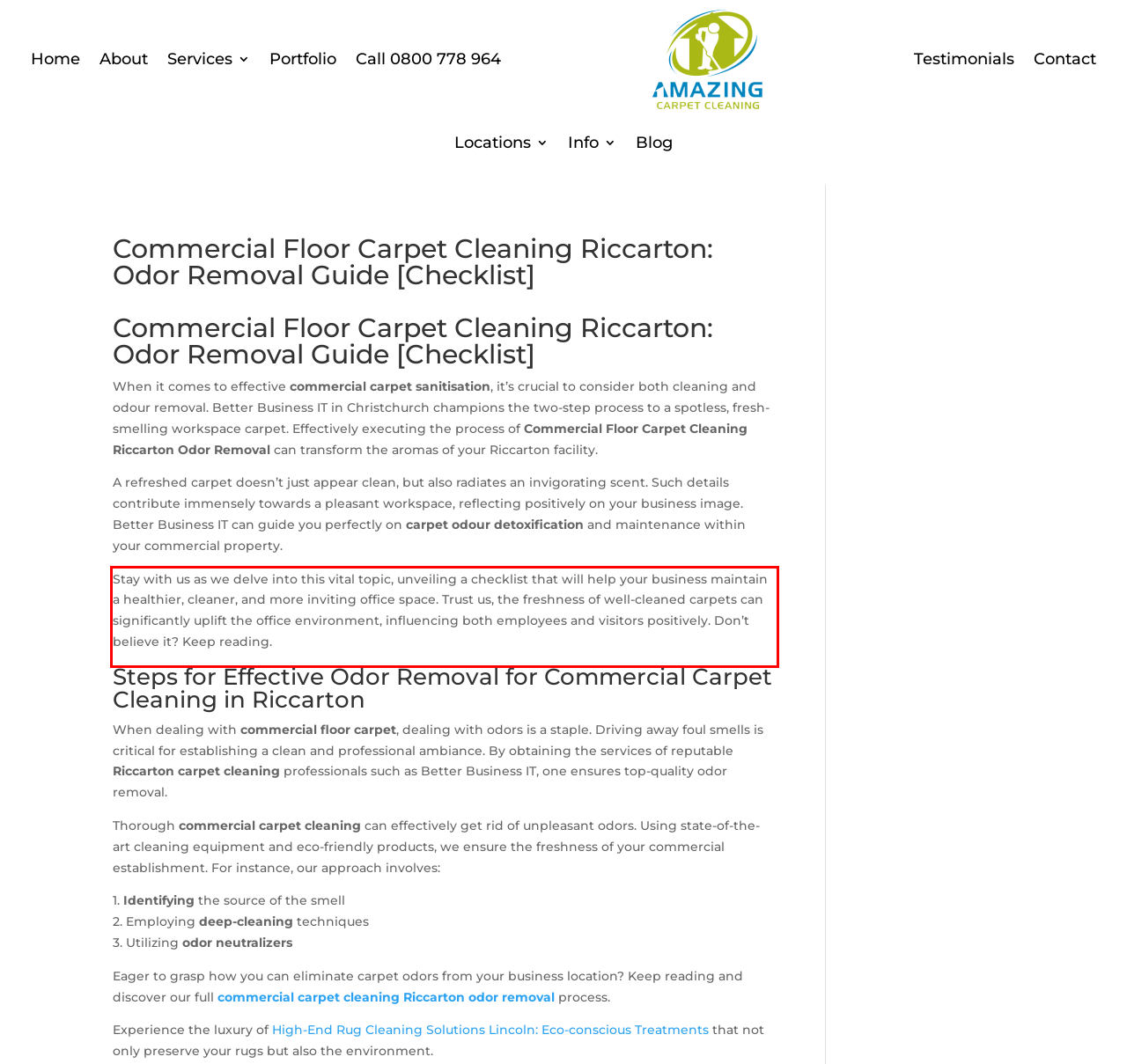Please analyze the provided webpage screenshot and perform OCR to extract the text content from the red rectangle bounding box.

Stay with us as we delve into this vital topic, unveiling a checklist that will help your business maintain a healthier, cleaner, and more inviting office space. Trust us, the freshness of well-cleaned carpets can significantly uplift the office environment, influencing both employees and visitors positively. Don’t believe it? Keep reading.